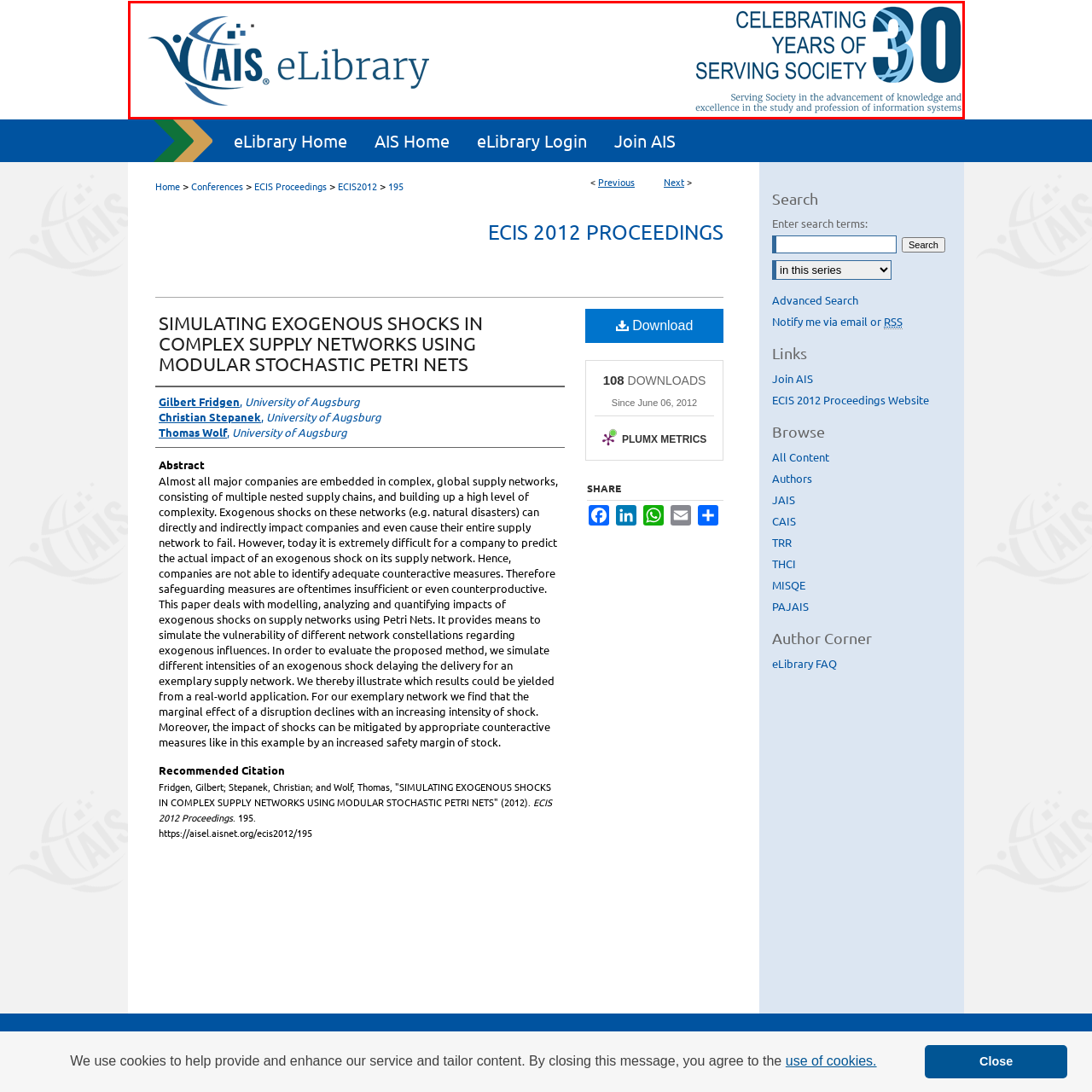Explain comprehensively what is shown in the image marked by the red outline.

The image showcases the logo of the AIS eLibrary, prominently featuring the stylized acronym "AIS" alongside a graphic representing a globe, symbolizing its global reach and dedication to scholarship in the field of information systems. Below the logo, a celebratory message reads "CELEBRATING 30 YEARS OF SERVING SOCIETY," emphasizing the library's longstanding commitment to the advancement of knowledge and excellence within the information systems profession. This visual tribute highlights the importance of research dissemination and community service in supporting academic and professional endeavors over three decades.